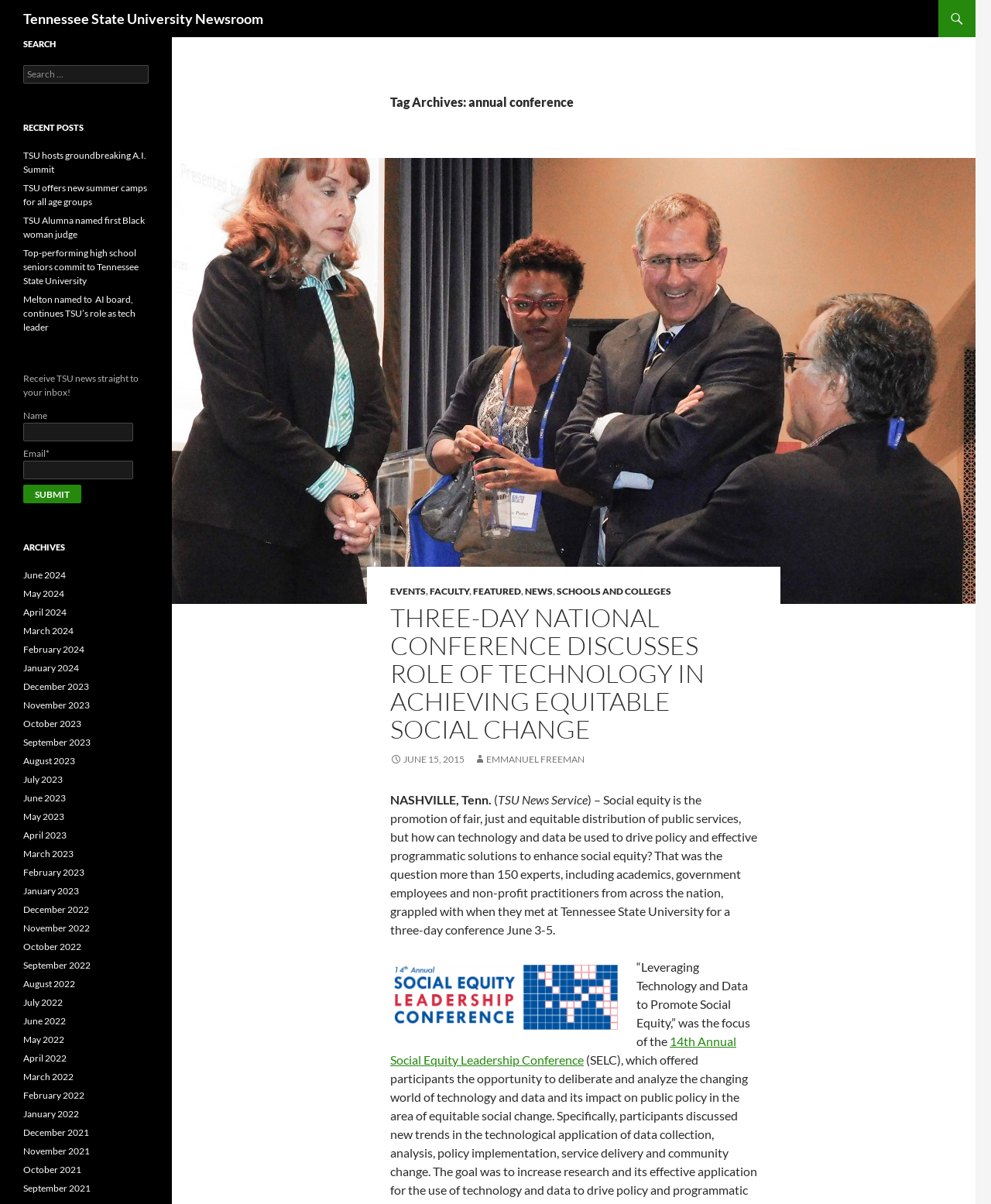Provide the bounding box coordinates of the HTML element this sentence describes: "TSU hosts groundbreaking A.I. Summit".

[0.023, 0.124, 0.148, 0.145]